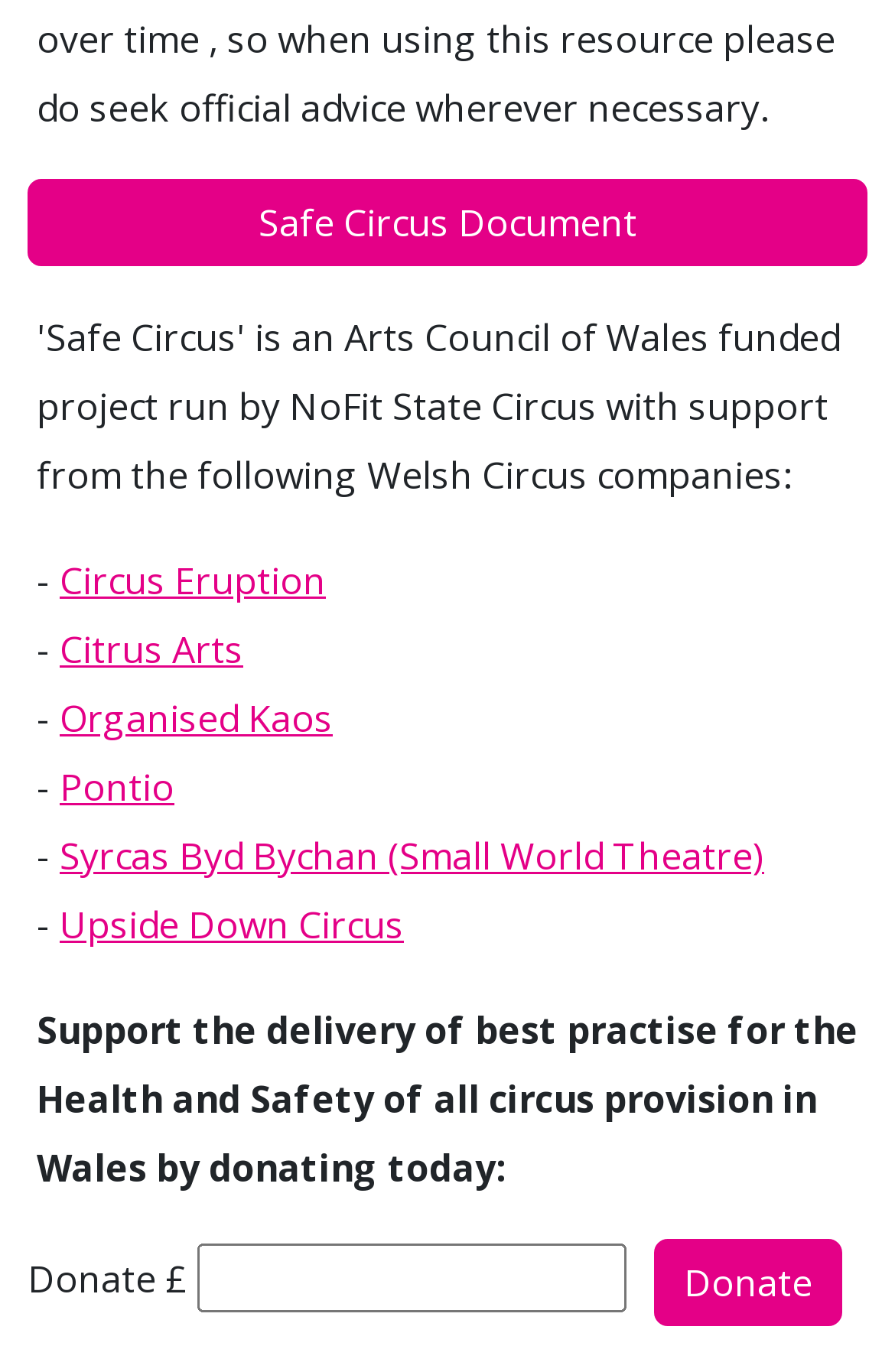Bounding box coordinates are specified in the format (top-left x, top-left y, bottom-right x, bottom-right y). All values are floating point numbers bounded between 0 and 1. Please provide the bounding box coordinate of the region this sentence describes: Circus Eruption

[0.067, 0.405, 0.364, 0.441]